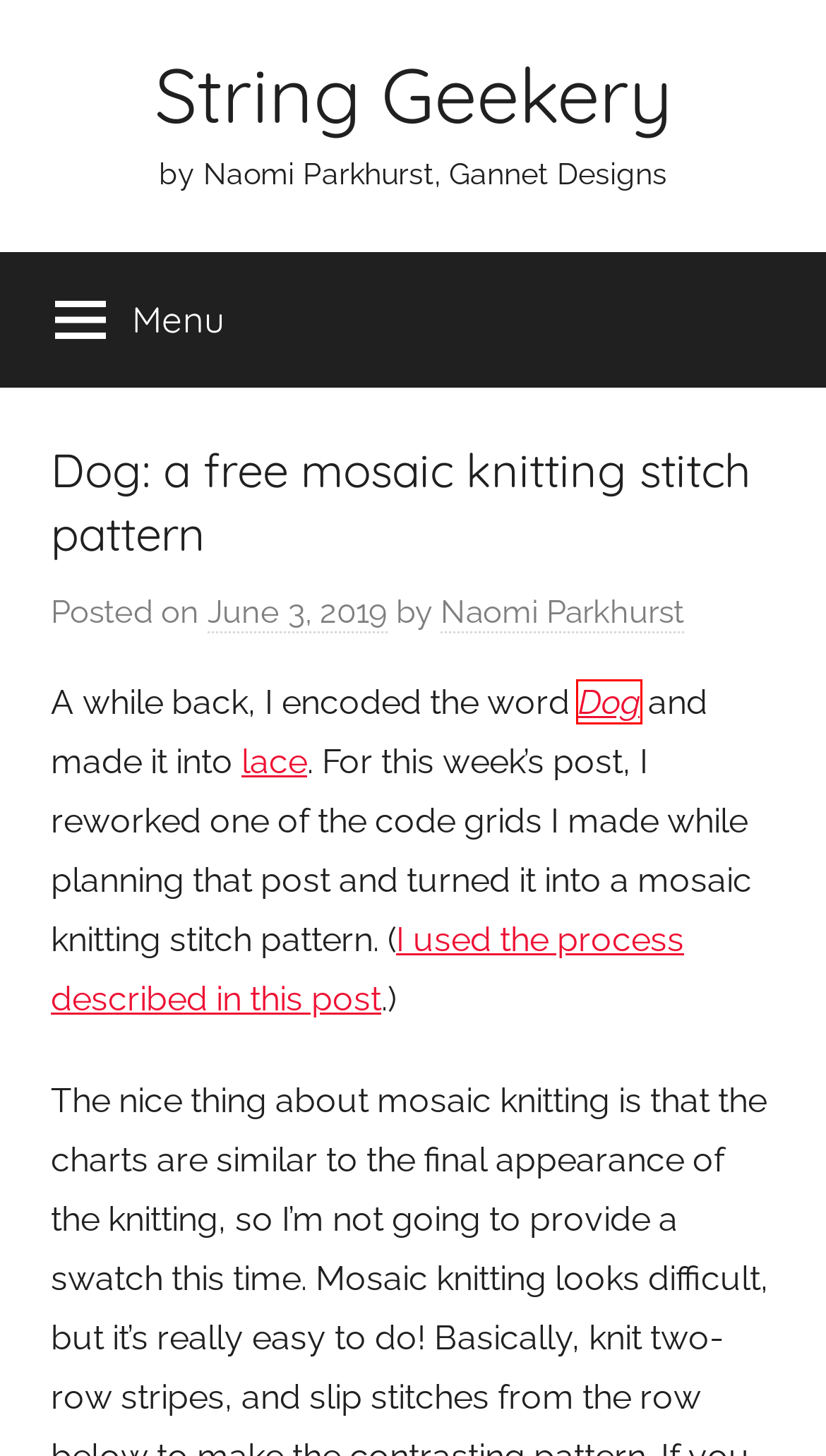Observe the provided screenshot of a webpage that has a red rectangle bounding box. Determine the webpage description that best matches the new webpage after clicking the element inside the red bounding box. Here are the candidates:
A. Bubble: a lace knitting stitch pattern – String Geekery
B. secret code – String Geekery
C. String Geekery – by Naomi Parkhurst, Gannet Designs
D. String Geekery
E. Uncategorized – String Geekery
F. Naomi Parkhurst – String Geekery
G. Dog: a free lace knitting stitch pattern – String Geekery
H. Doodle: a free mosaic knitting chart – String Geekery

G